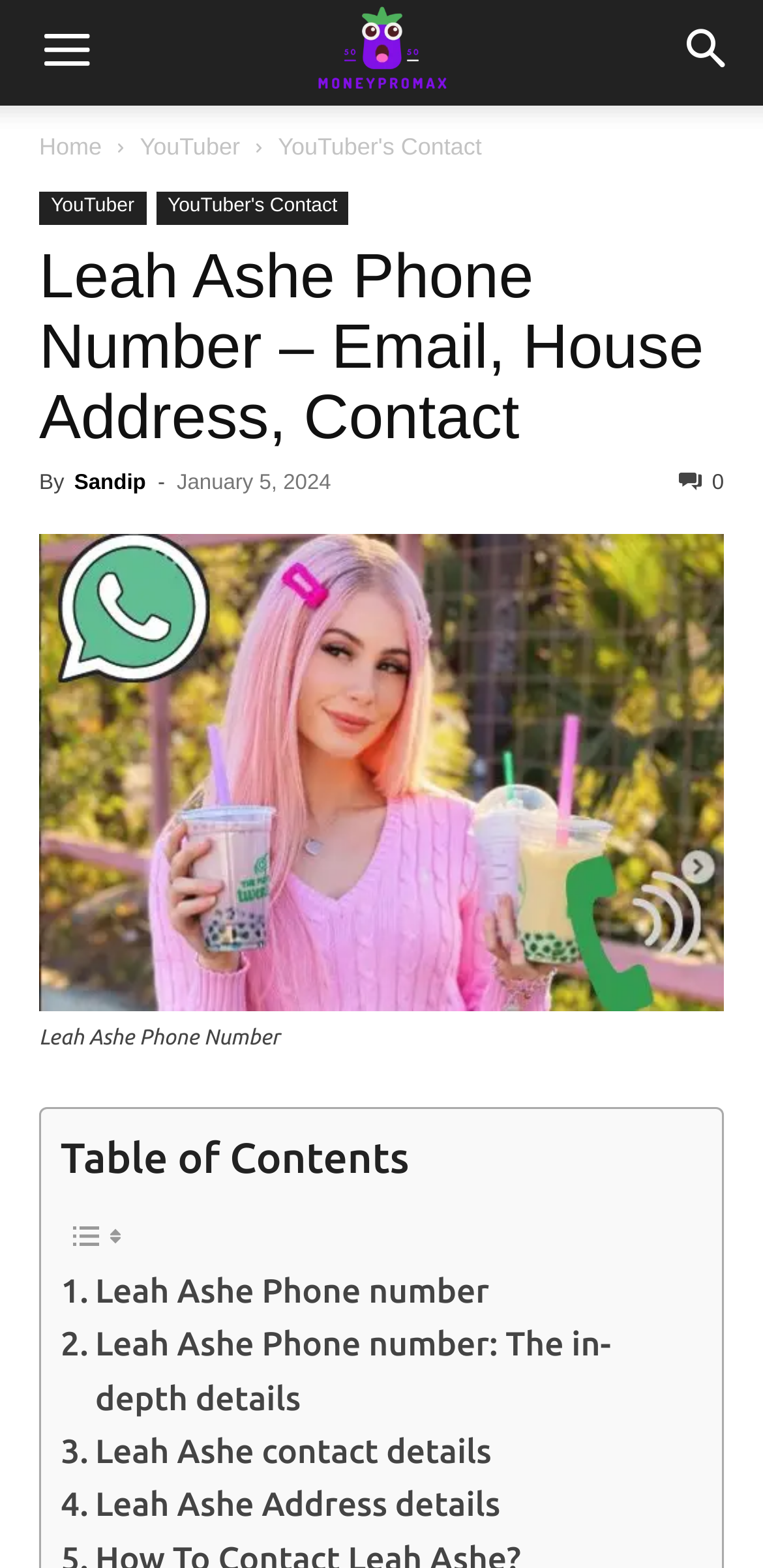Please indicate the bounding box coordinates for the clickable area to complete the following task: "Check Table of Contents". The coordinates should be specified as four float numbers between 0 and 1, i.e., [left, top, right, bottom].

[0.079, 0.724, 0.536, 0.754]